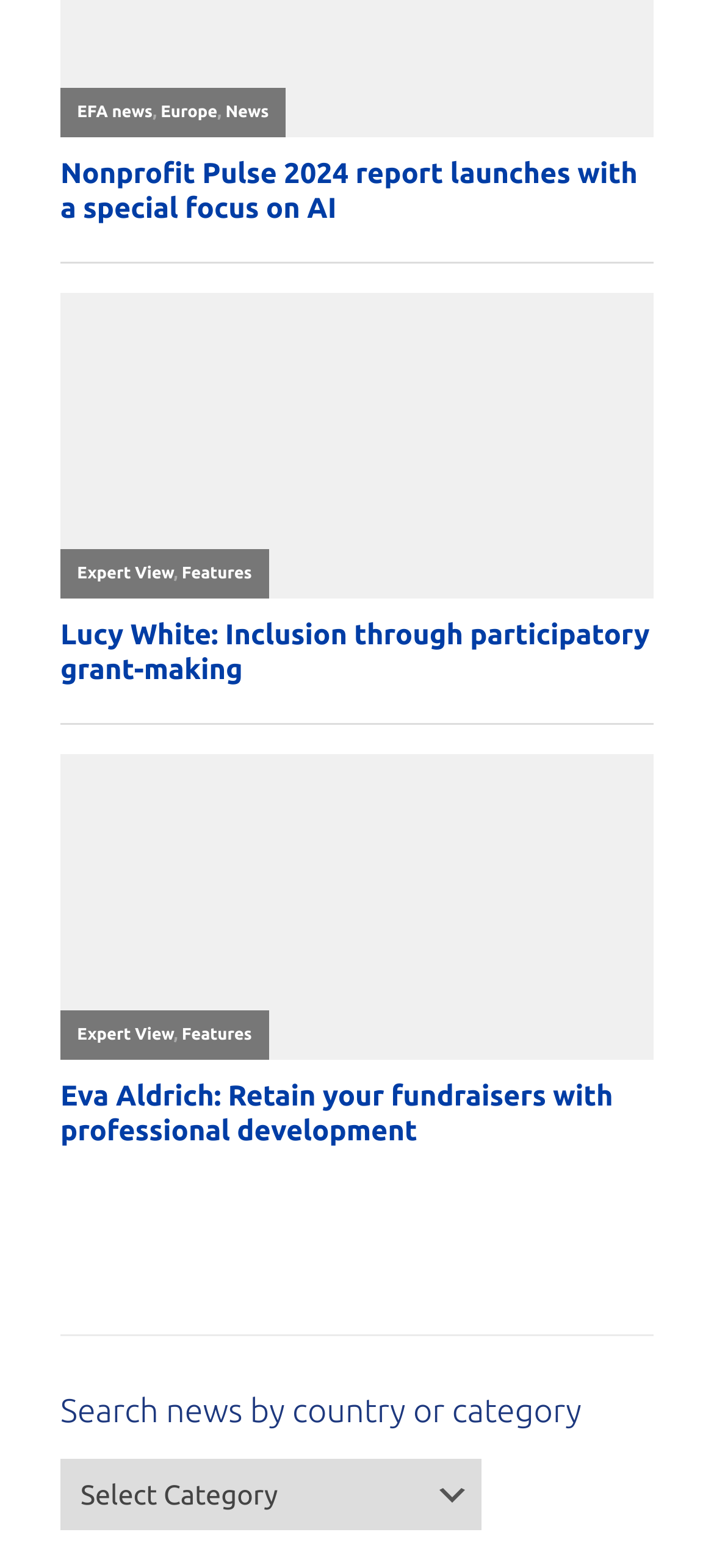Identify the bounding box coordinates for the UI element described as: "EFA news".

[0.108, 0.065, 0.214, 0.077]